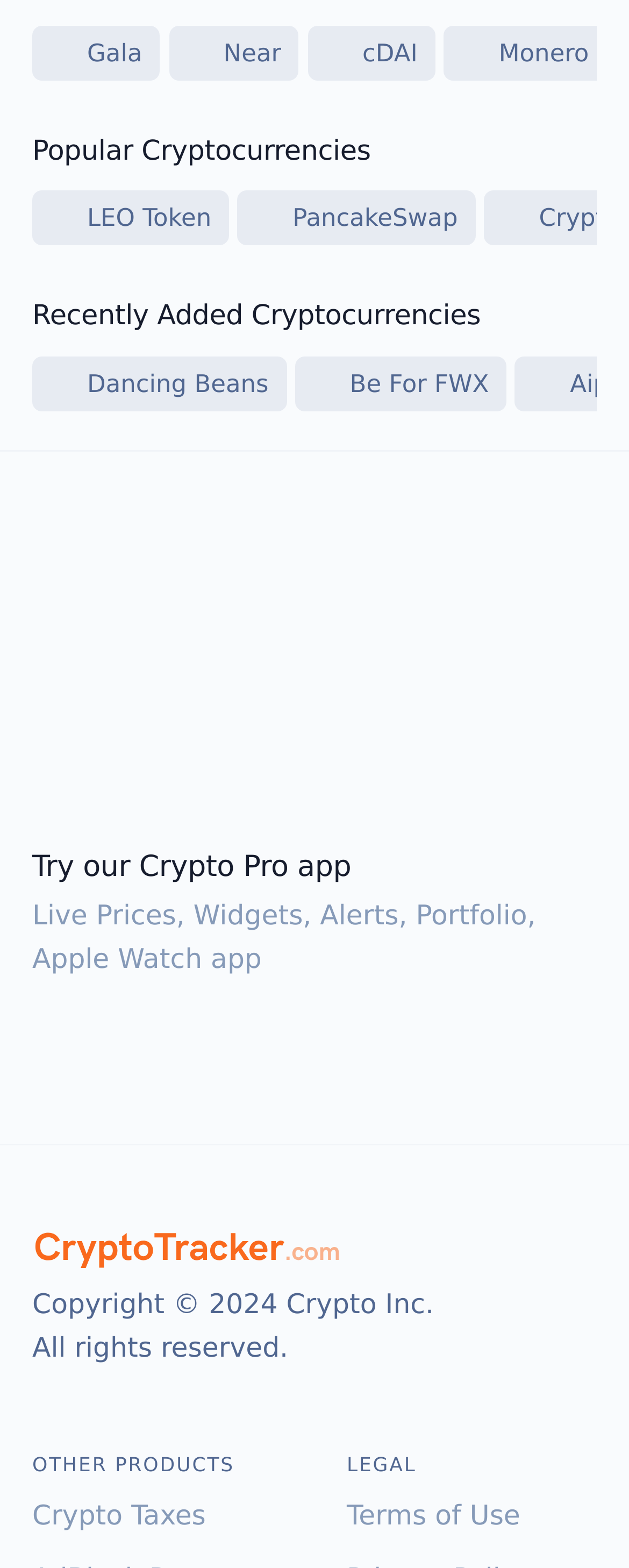Please find the bounding box coordinates of the clickable region needed to complete the following instruction: "Check Terms of Use". The bounding box coordinates must consist of four float numbers between 0 and 1, i.e., [left, top, right, bottom].

[0.551, 0.956, 0.827, 0.976]